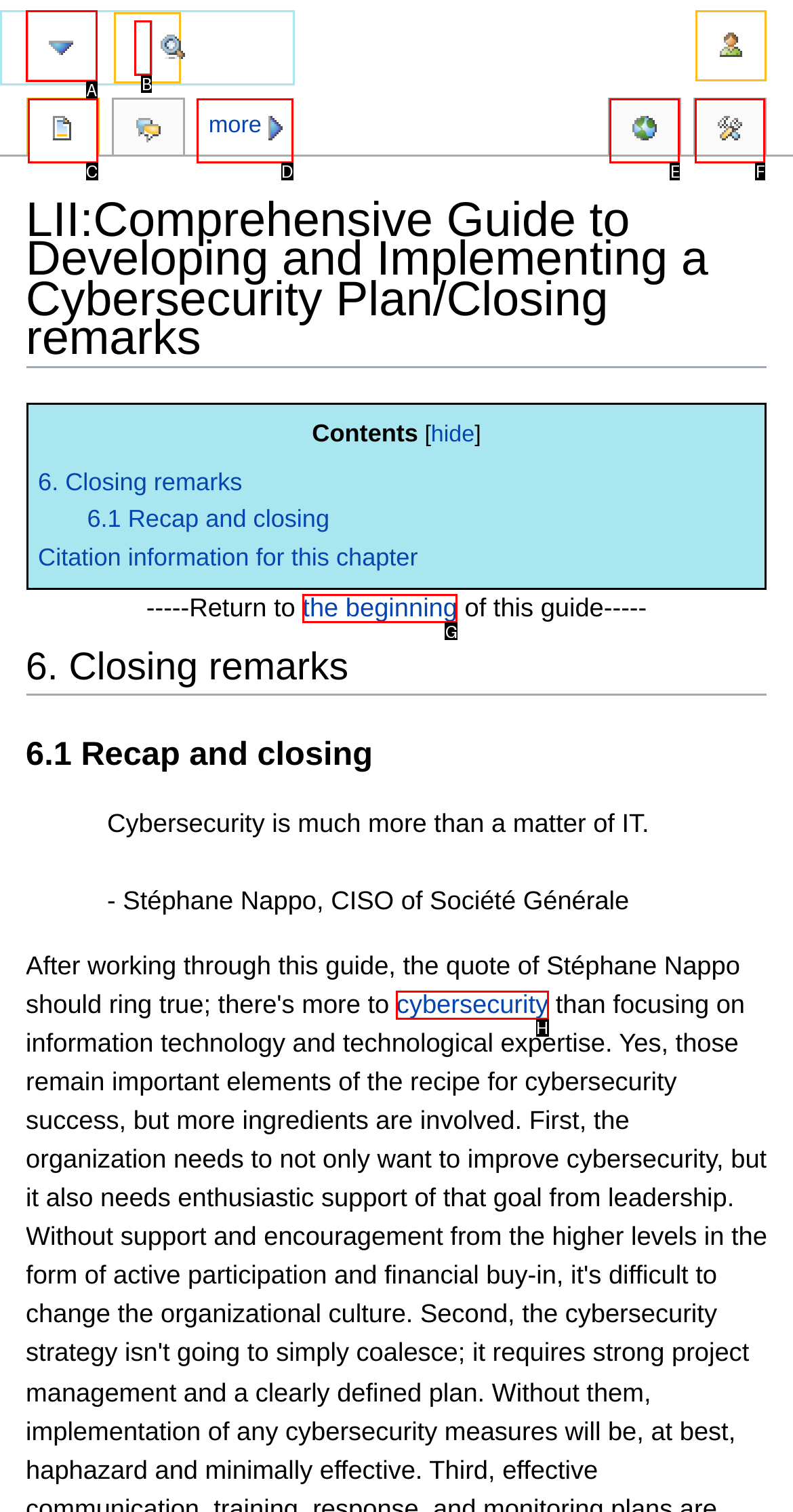From the choices provided, which HTML element best fits the description: Main Menu? Answer with the appropriate letter.

None